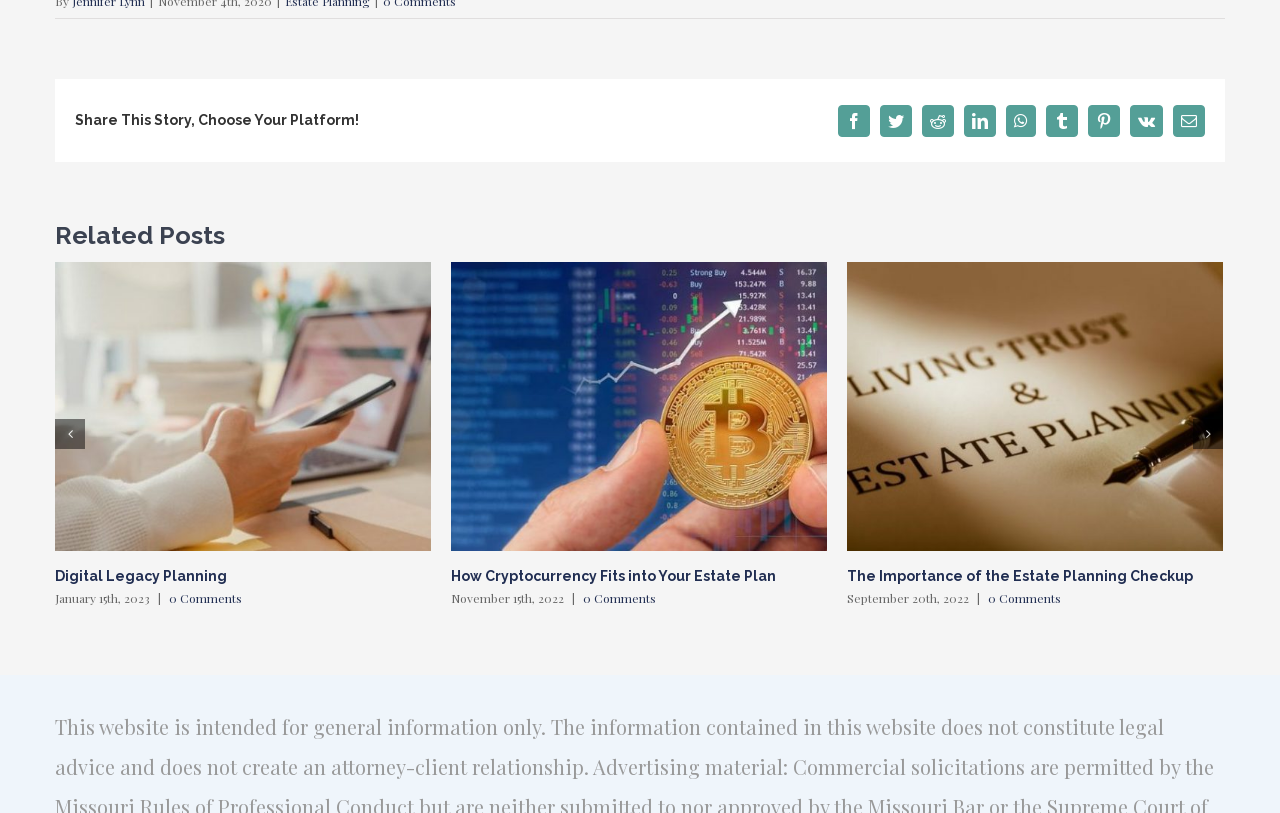Please indicate the bounding box coordinates of the element's region to be clicked to achieve the instruction: "Check The Importance of the Estate Planning Checkup". Provide the coordinates as four float numbers between 0 and 1, i.e., [left, top, right, bottom].

[0.662, 0.698, 0.932, 0.718]